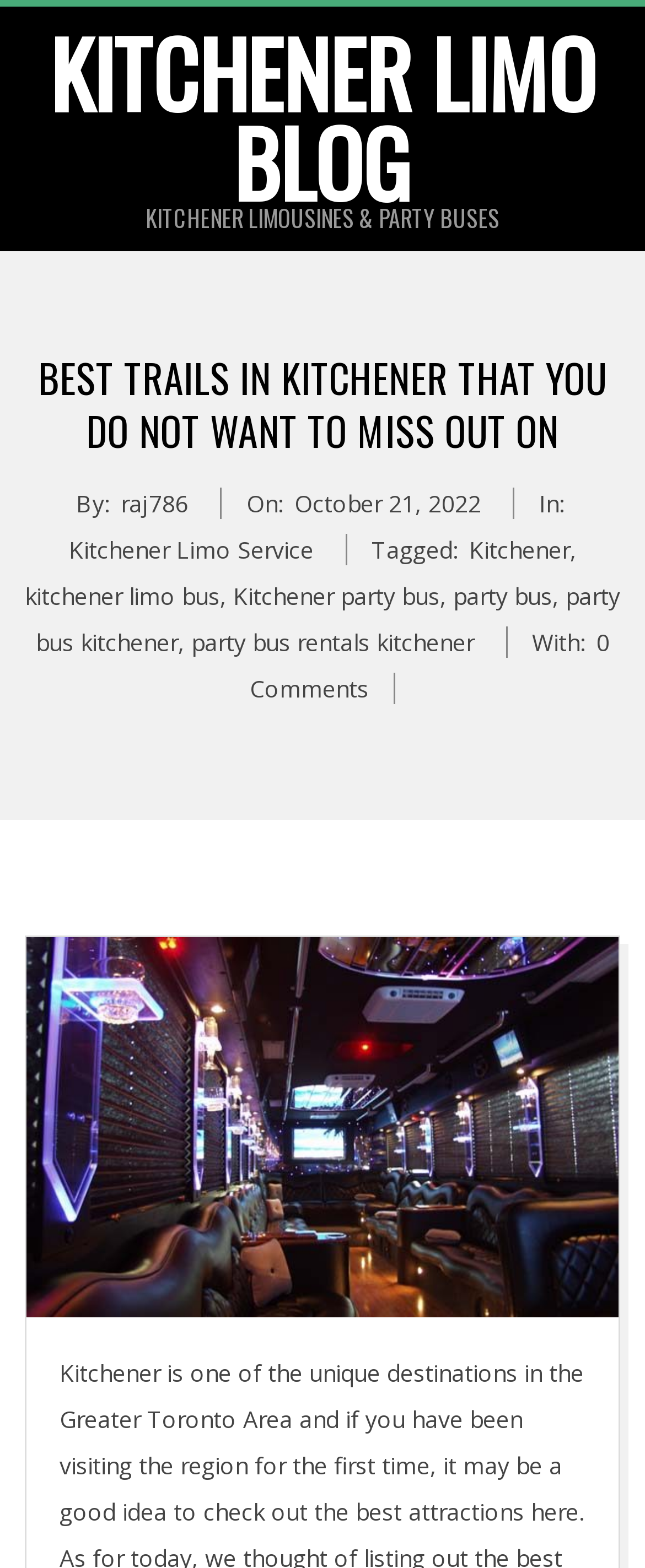What is the name of the blog?
Using the image provided, answer with just one word or phrase.

KITCHENER LIMO BLOG